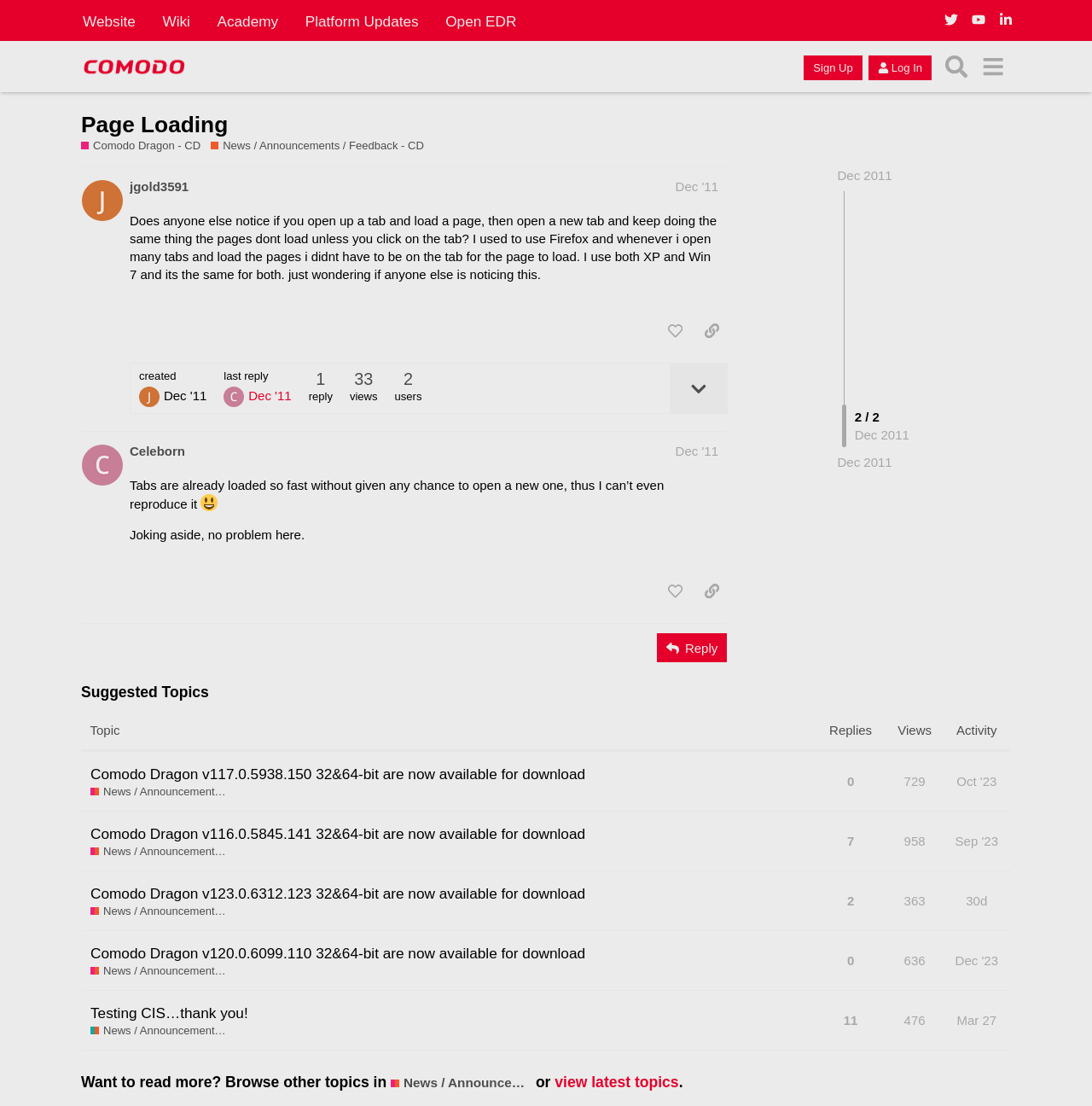Find the bounding box coordinates of the clickable element required to execute the following instruction: "Search for something". Provide the coordinates as four float numbers between 0 and 1, i.e., [left, top, right, bottom].

[0.859, 0.044, 0.892, 0.077]